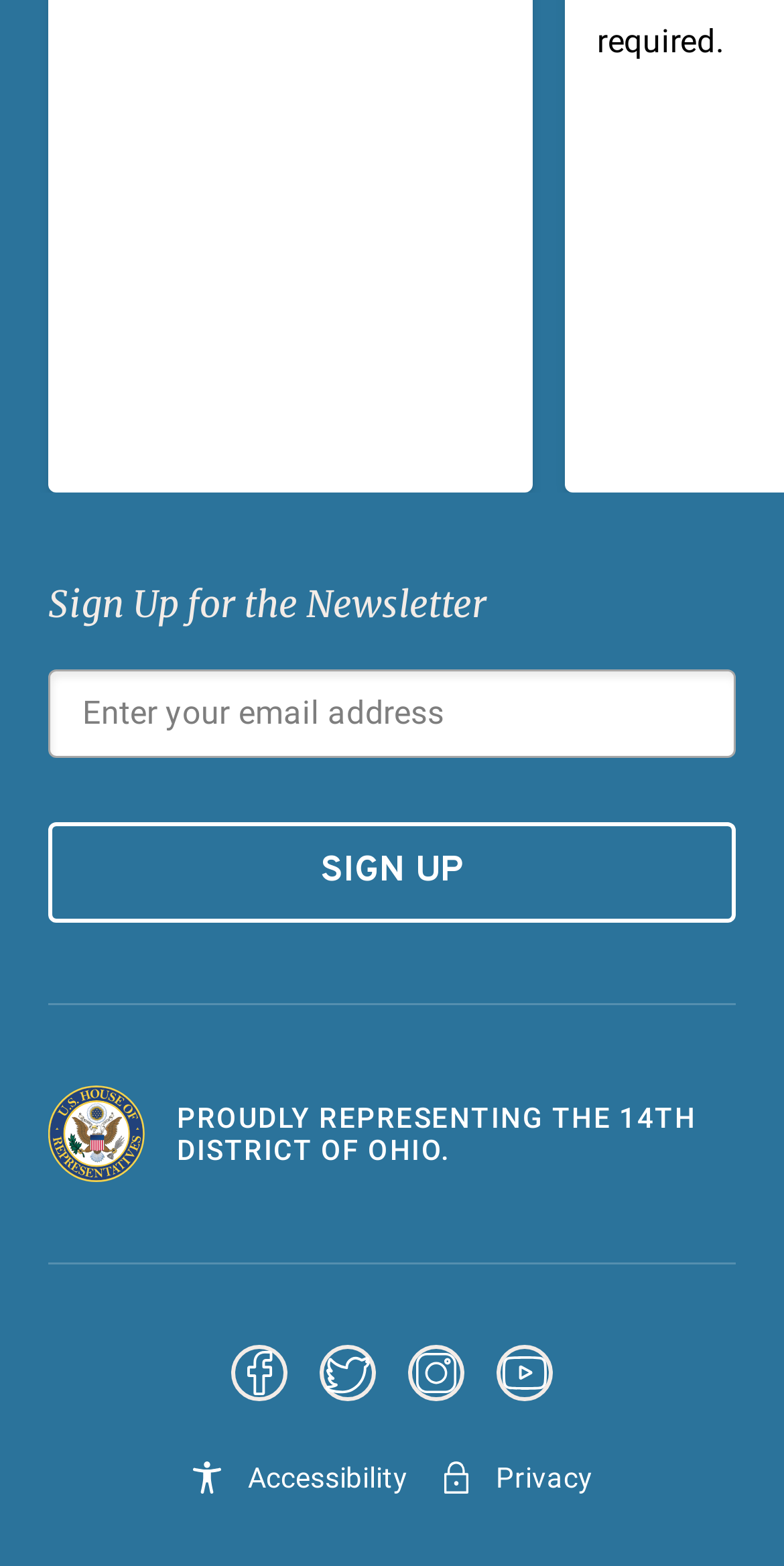Identify the bounding box coordinates of the region that needs to be clicked to carry out this instruction: "Enter email address". Provide these coordinates as four float numbers ranging from 0 to 1, i.e., [left, top, right, bottom].

[0.105, 0.435, 0.895, 0.476]